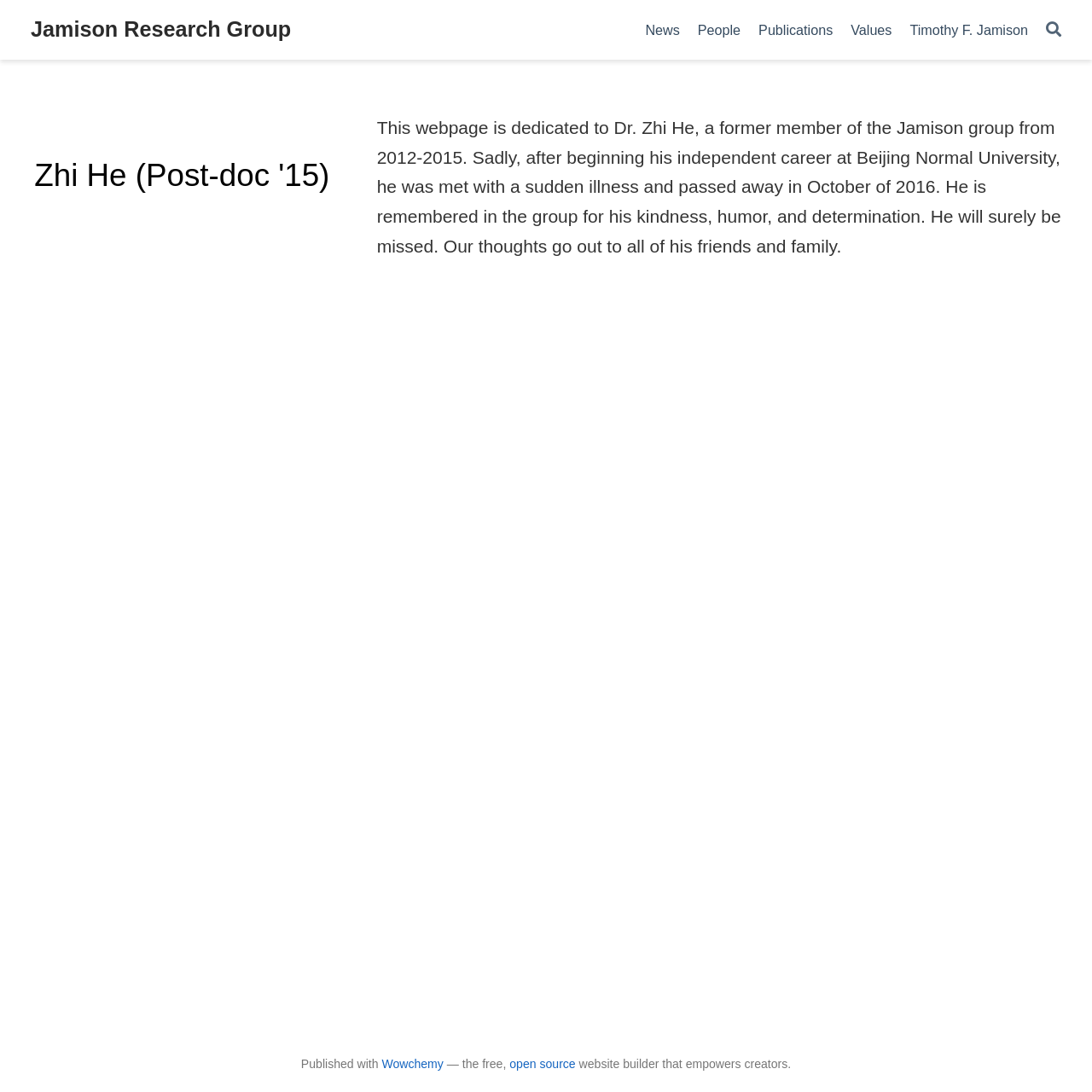Reply to the question with a brief word or phrase: What is the tone of the text describing Zhi He?

Tribute